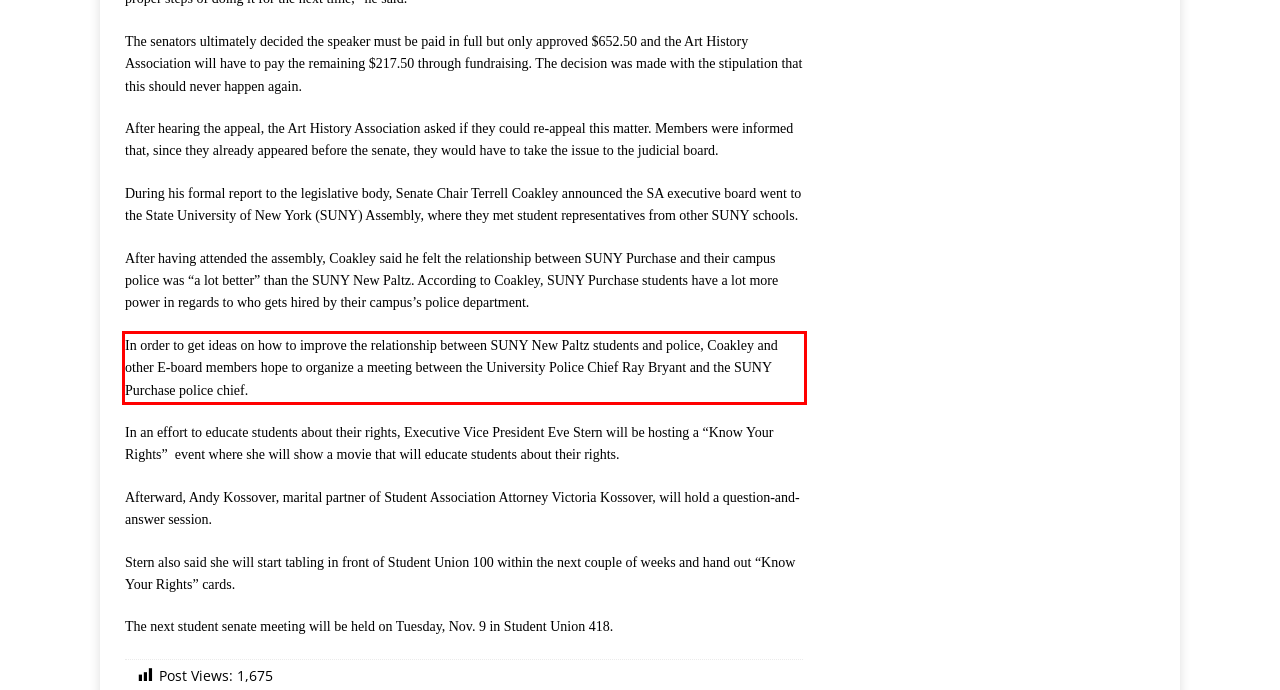Please perform OCR on the UI element surrounded by the red bounding box in the given webpage screenshot and extract its text content.

In order to get ideas on how to improve the relationship between SUNY New Paltz students and police, Coakley and other E-board members hope to organize a meeting between the University Police Chief Ray Bryant and the SUNY Purchase police chief.